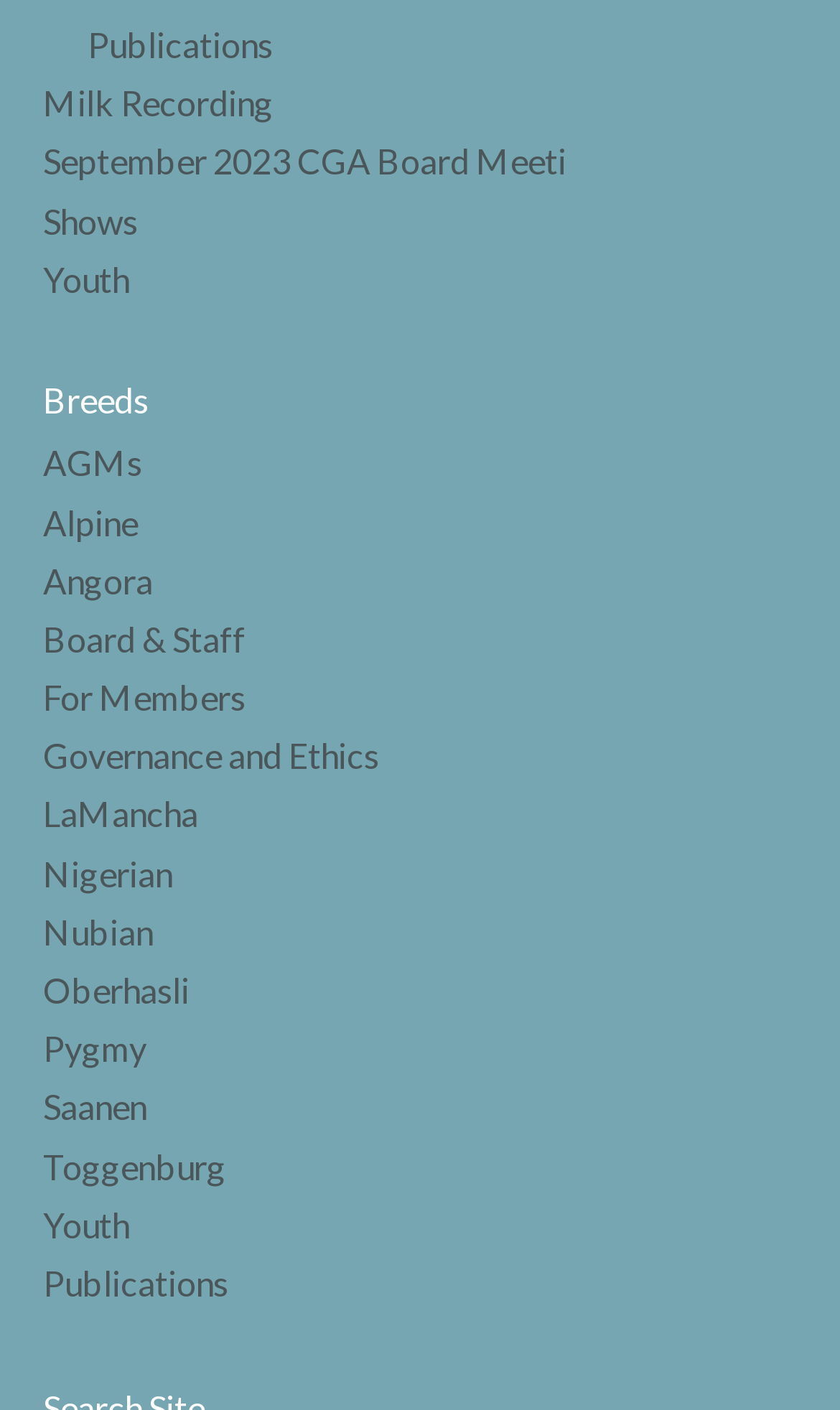Respond to the question below with a concise word or phrase:
How many links are there under the root element?

20